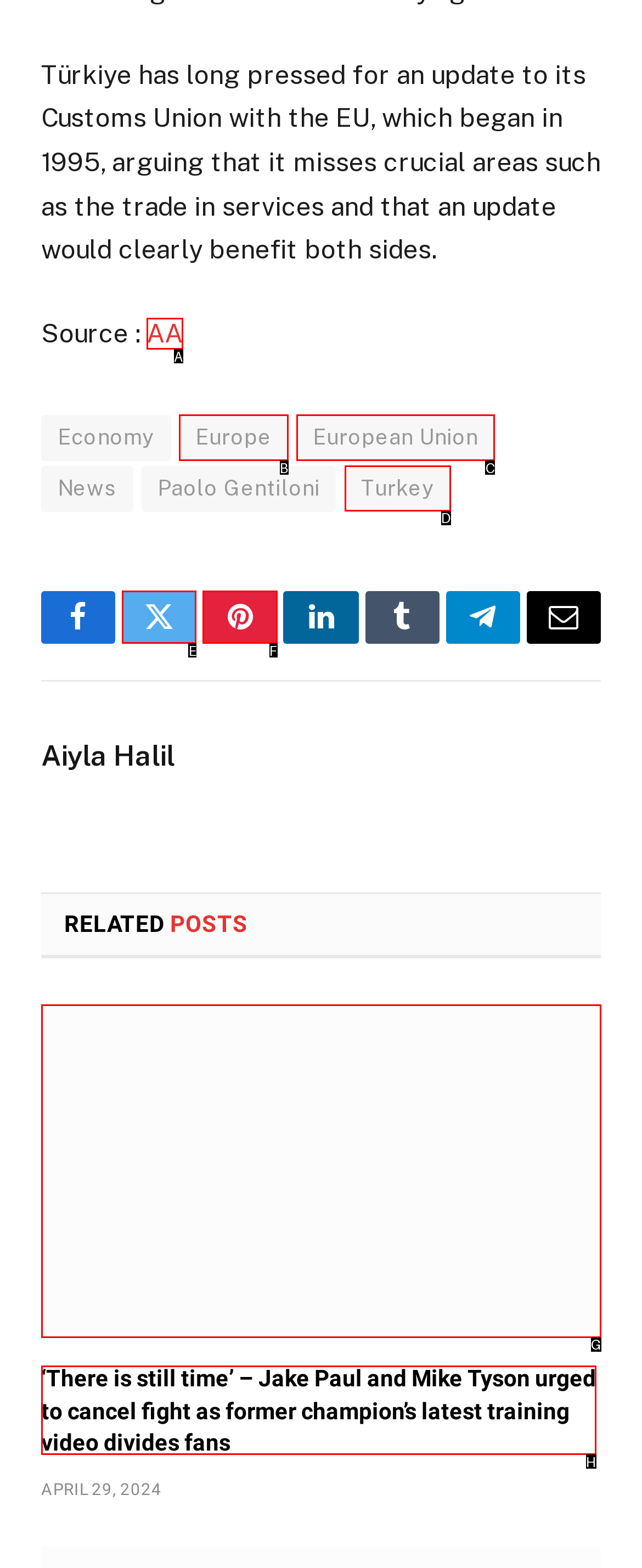Which UI element should be clicked to perform the following task: Read news about Turkey? Answer with the corresponding letter from the choices.

D